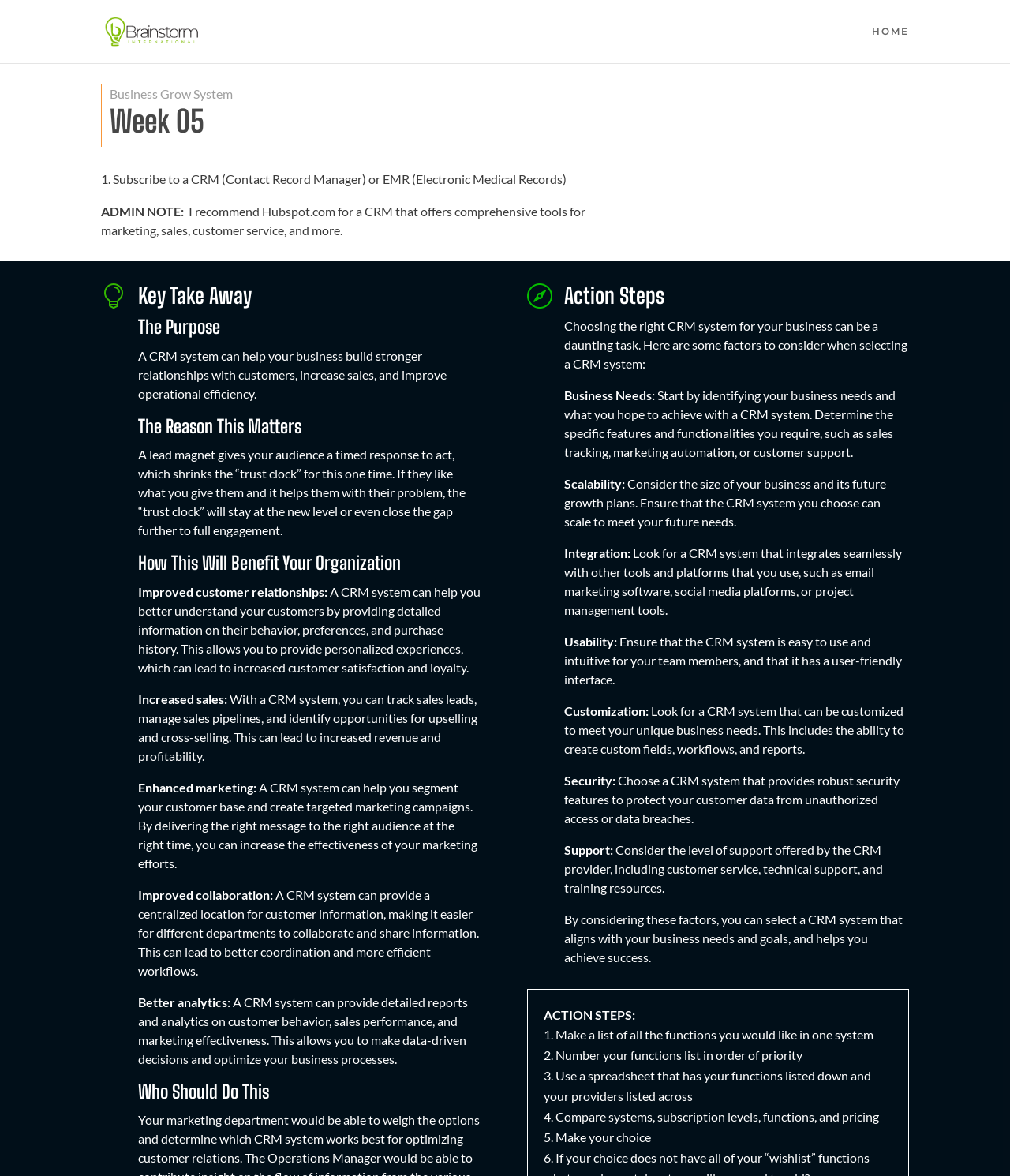Answer the following inquiry with a single word or phrase:
How many action steps are listed for choosing a CRM system?

6